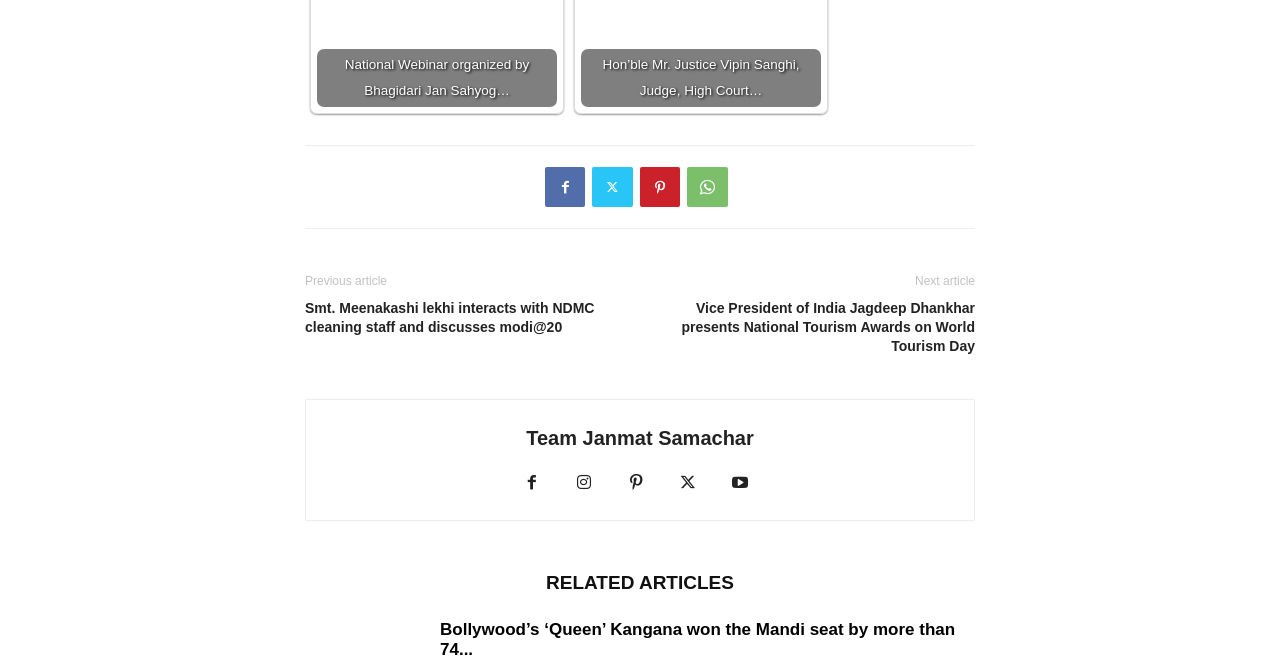Kindly provide the bounding box coordinates of the section you need to click on to fulfill the given instruction: "Read the article about Smt. Meenakashi lekhi".

[0.238, 0.452, 0.492, 0.509]